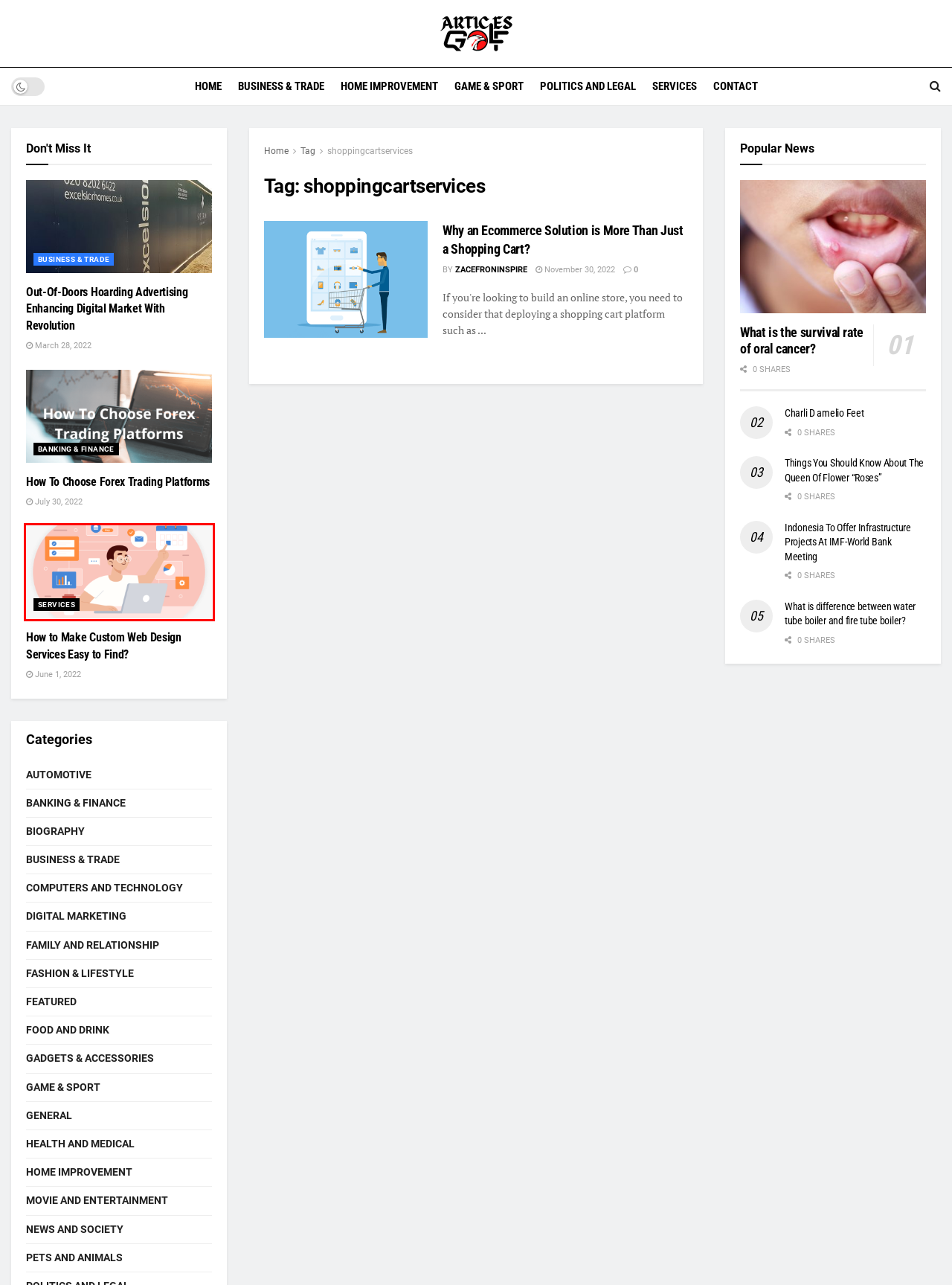View the screenshot of the webpage containing a red bounding box around a UI element. Select the most fitting webpage description for the new page shown after the element in the red bounding box is clicked. Here are the candidates:
A. Health and Medical - Articles Golf
B. Food and Drink - Articles Golf
C. Automotive - Articles Golf
D. Zacefroninspire, Author at Articles Golf
E. What is difference between water tube boiler and fire tube boiler?
F. General - Articles Golf
G. Benefit From Using Hoarding Business & Trade - Articles Golf
H. How to Make Custom Web Design Services Easy to Find? - ESP Inspire

H